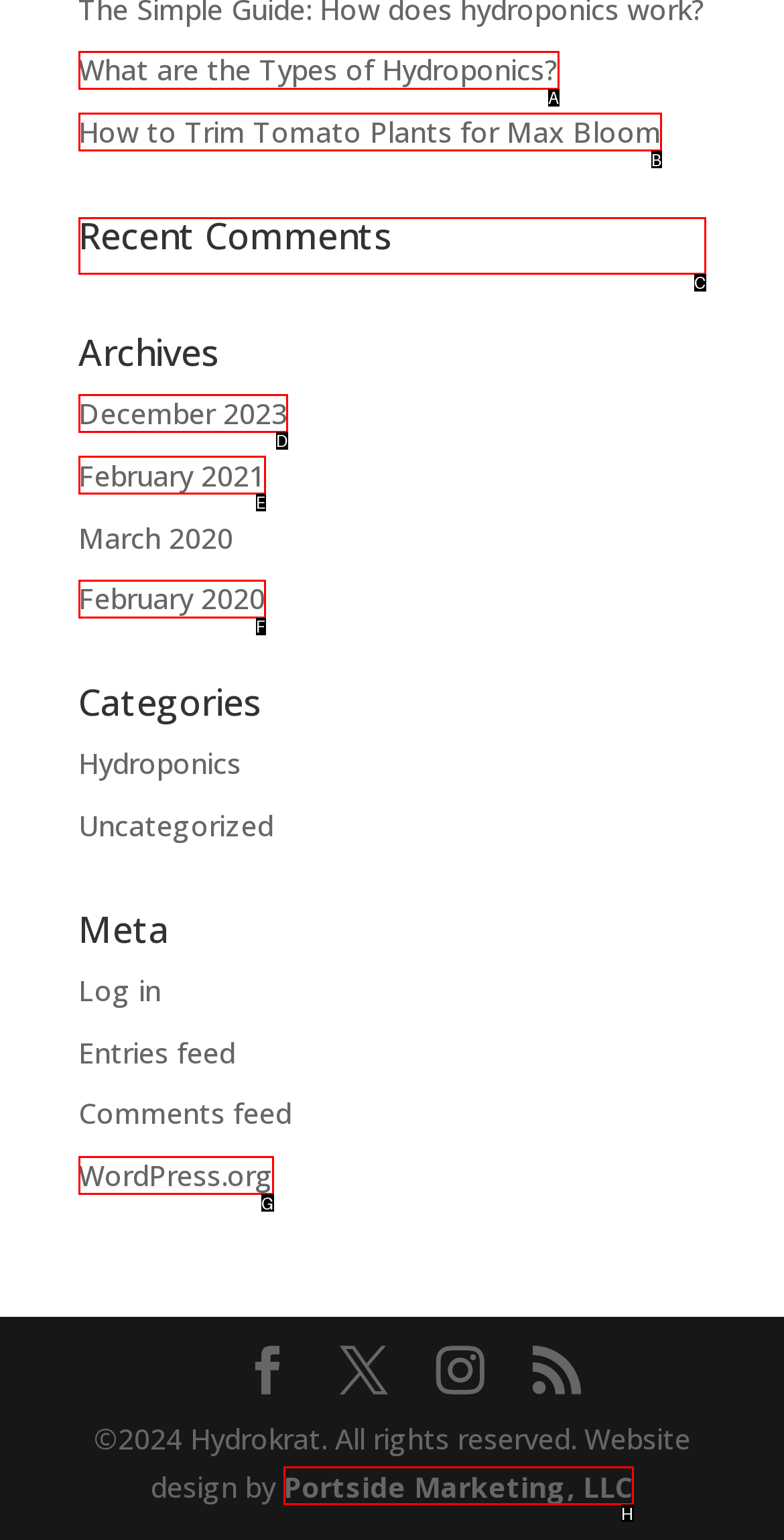Tell me which one HTML element I should click to complete the following task: View recent comments Answer with the option's letter from the given choices directly.

C